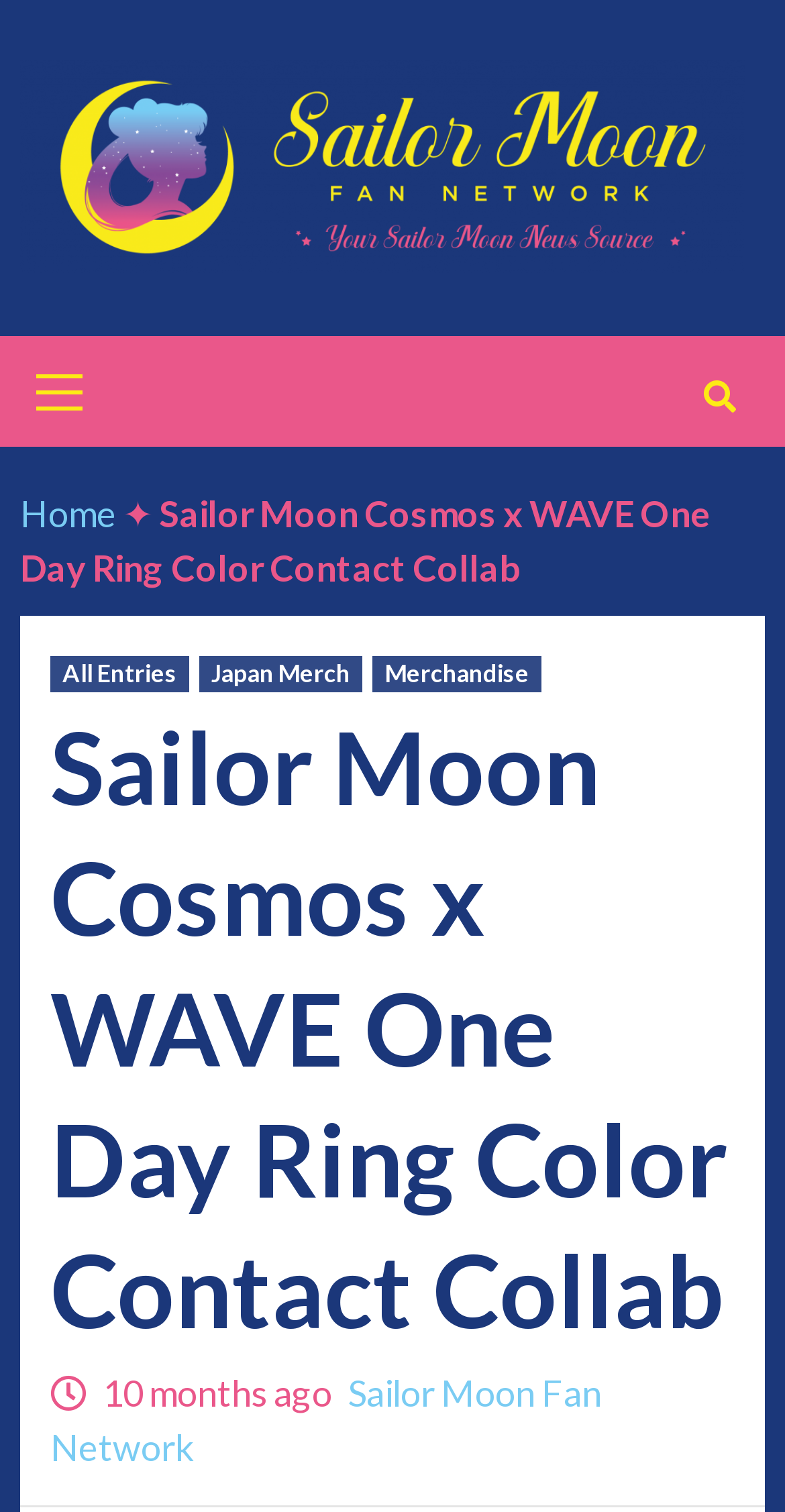What is the website's network?
Based on the screenshot, give a detailed explanation to answer the question.

The webpage contains a link 'Sailor Moon Fan Network' which suggests that the website is part of this network.